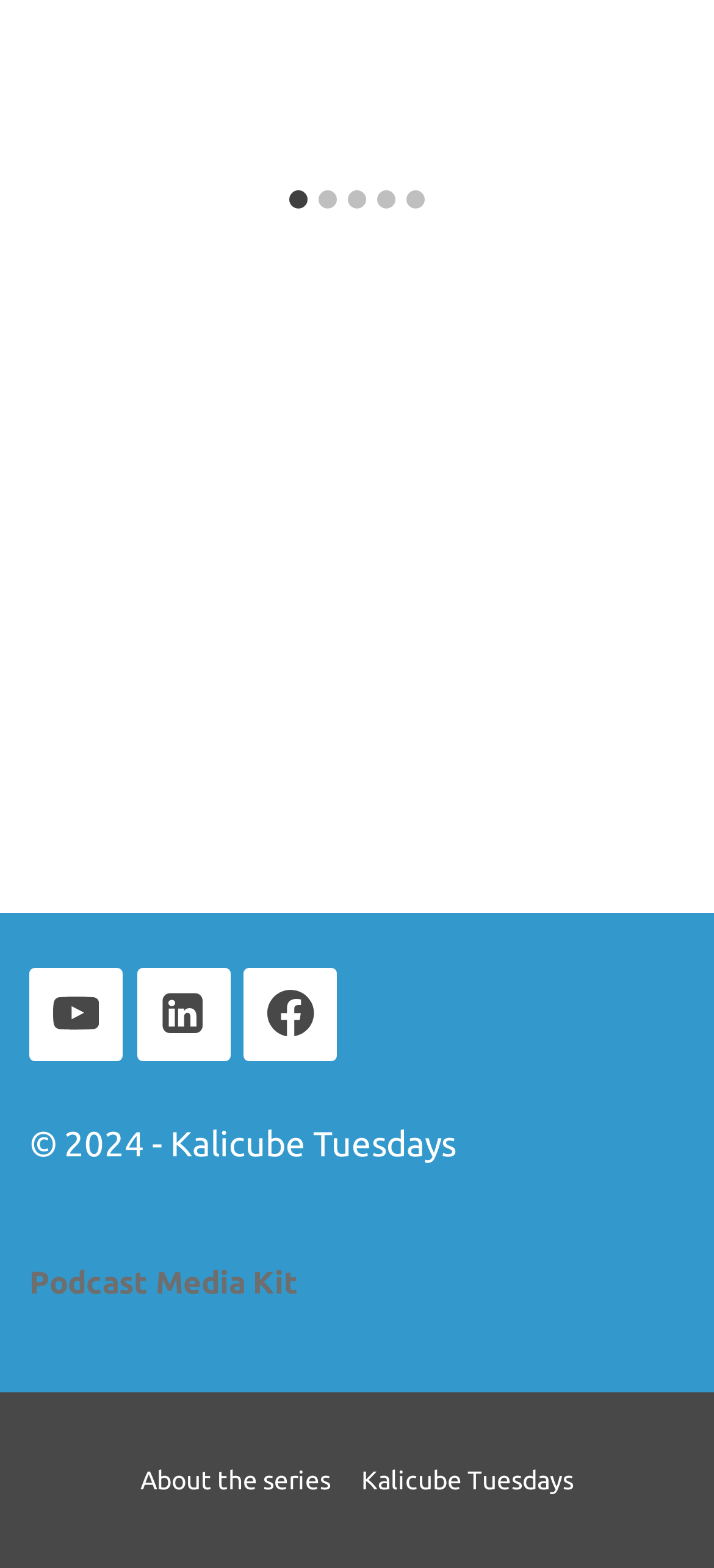Can you specify the bounding box coordinates of the area that needs to be clicked to fulfill the following instruction: "Select slide 2"?

[0.446, 0.121, 0.472, 0.132]